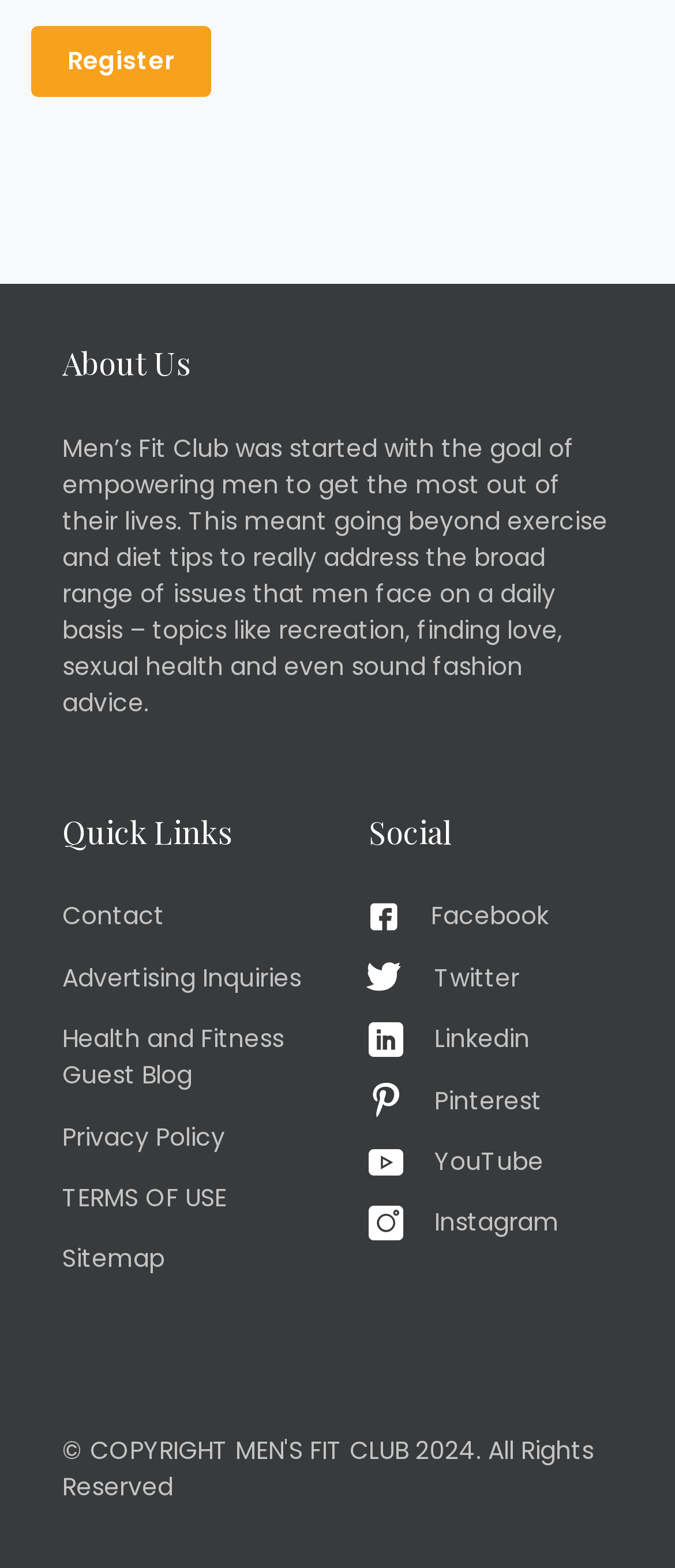Reply to the question below using a single word or brief phrase:
What type of content can be found on the 'Health and Fitness Guest Blog' page?

Health and fitness articles